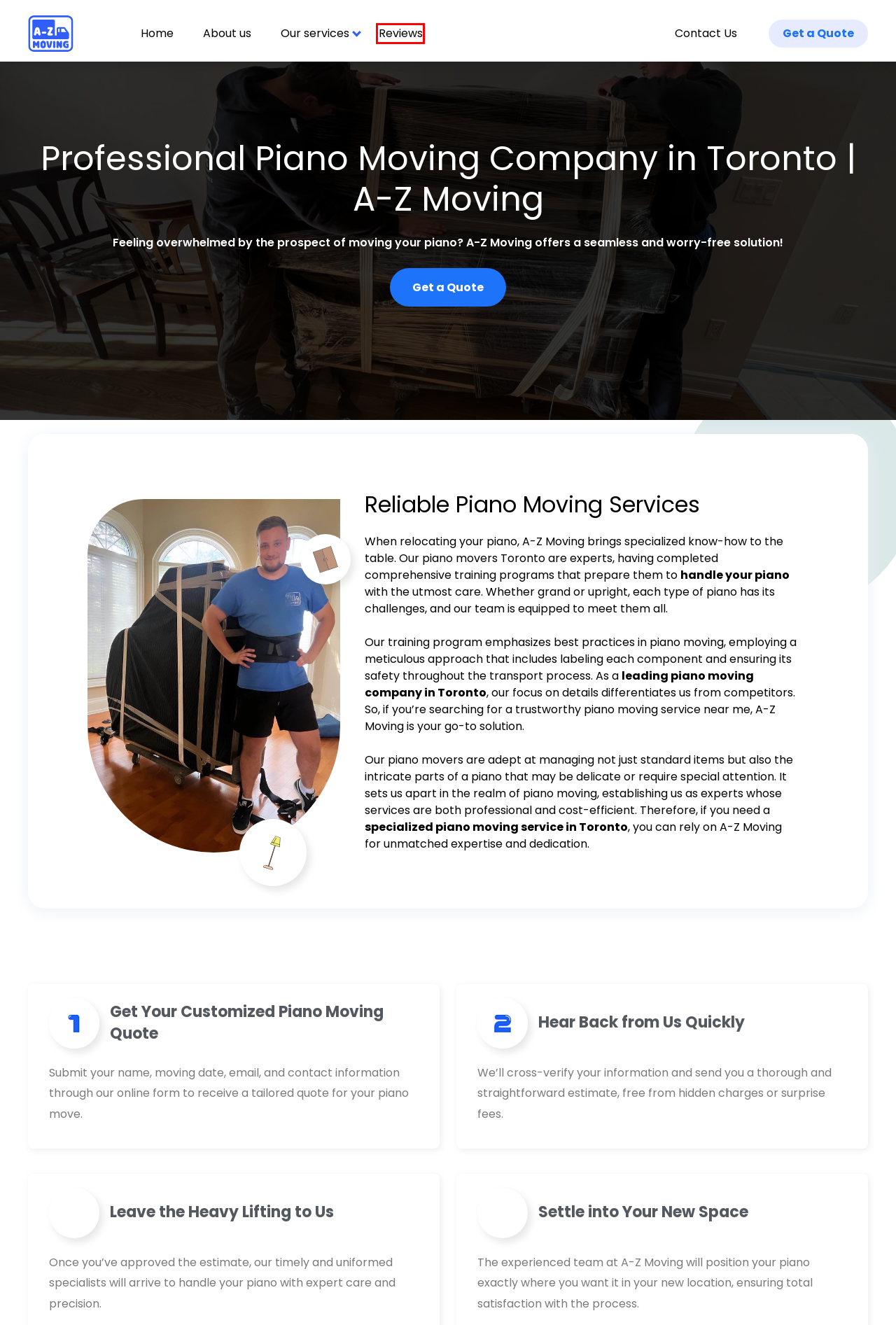You have a screenshot of a webpage with a red bounding box around a UI element. Determine which webpage description best matches the new webpage that results from clicking the element in the bounding box. Here are the candidates:
A. Cookies - AZ-Moving
B. This page describes the company's Privacy Policy ✅ A-Z Moving
C. Reviews ✅ A-Z Moving | Contact Us ☎️ (647) - 878-6683
D. Looking for a professional moving service? ✅ A-Z Moving
E. A-Z Moving Reviews - Toronto, Ontario | HomeStars
F. Toronto Moving company ✅ Your Moving Service - A-Z Moving
G. Terms - AZ-Moving
H. Contact Us - AZ-Moving

C